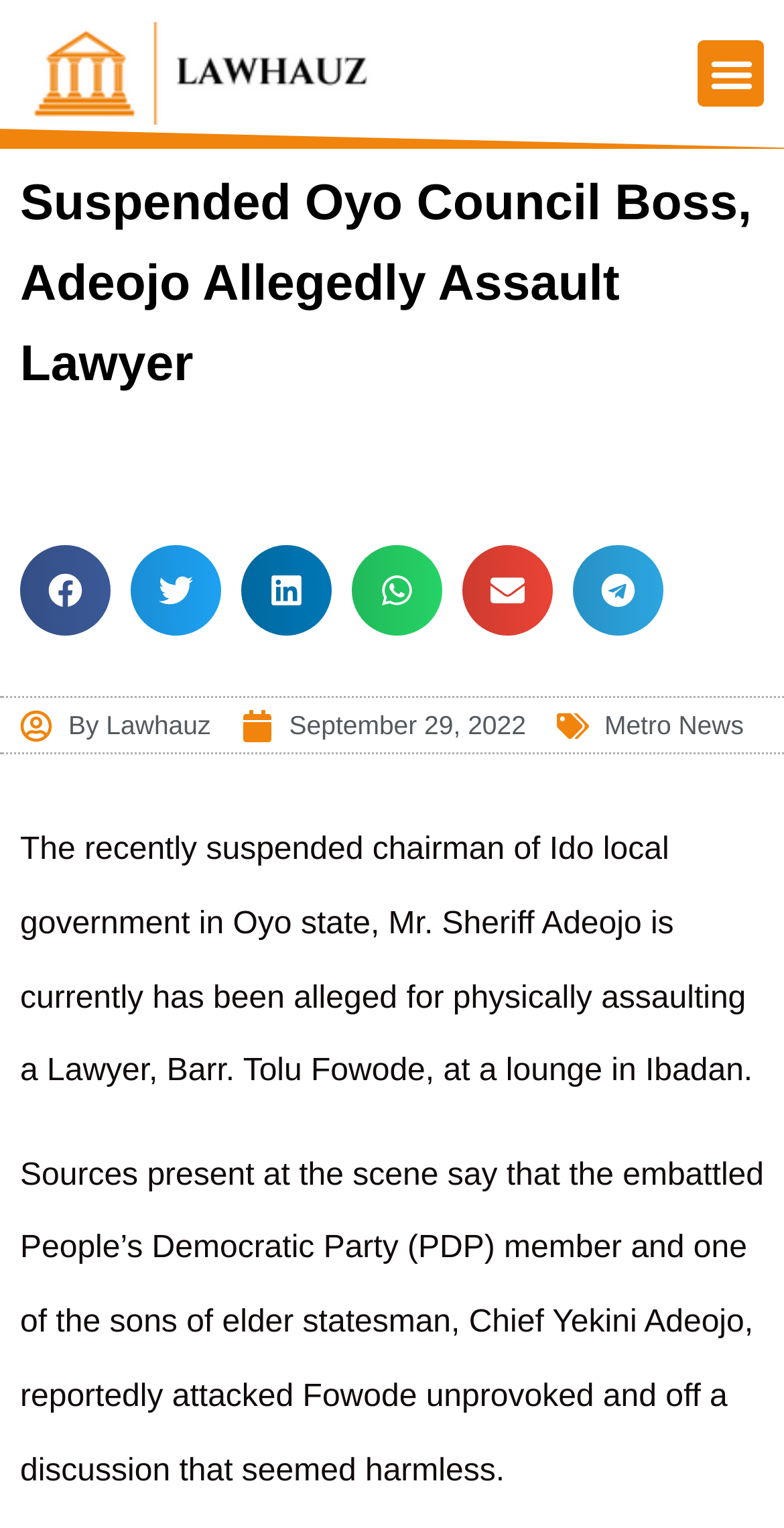Please identify the bounding box coordinates of where to click in order to follow the instruction: "Share on facebook".

[0.026, 0.357, 0.141, 0.416]